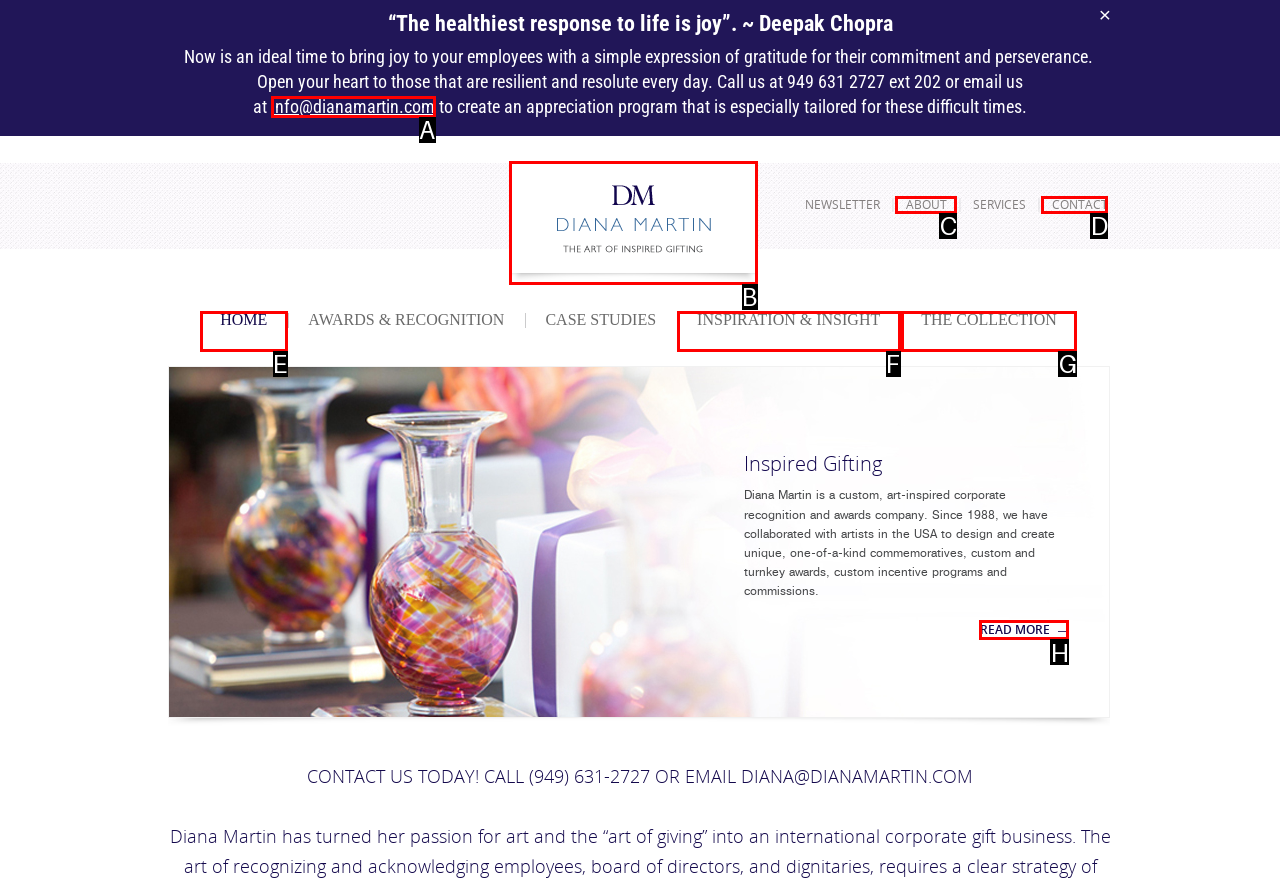From the options presented, which lettered element matches this description: Diana Martin Gifts
Reply solely with the letter of the matching option.

B